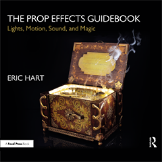Look at the image and write a detailed answer to the question: 
What is the purpose of the guidebook?

The purpose of the guidebook can be inferred from the description, which states that the book is a resource for those interested in creating captivating props for stage and film, aiming to enhance the understanding of practical prop building in theatrical productions.